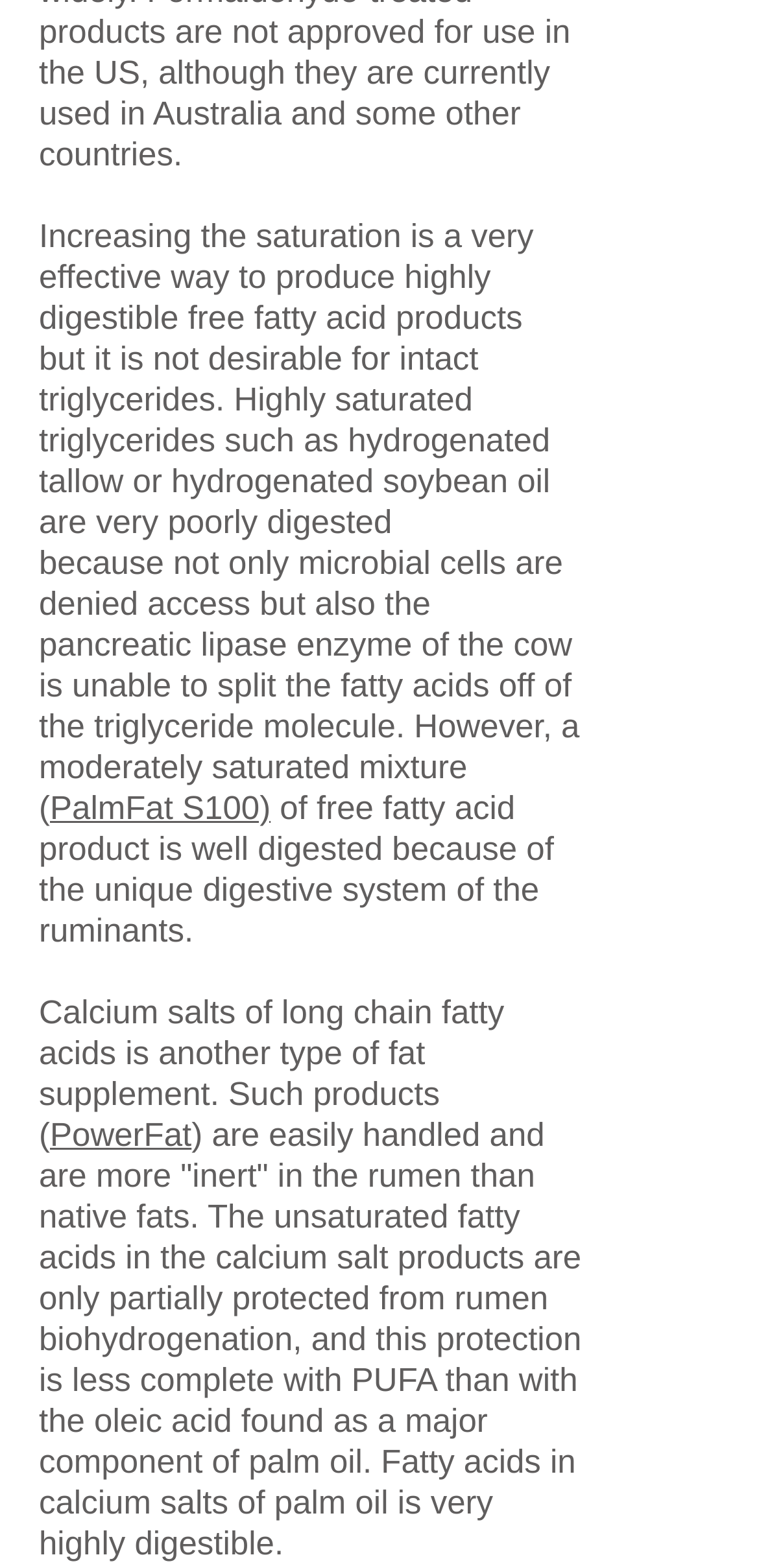Provide your answer to the question using just one word or phrase: What is the name of the product mentioned in the text?

PalmFat S100 and PowerFat